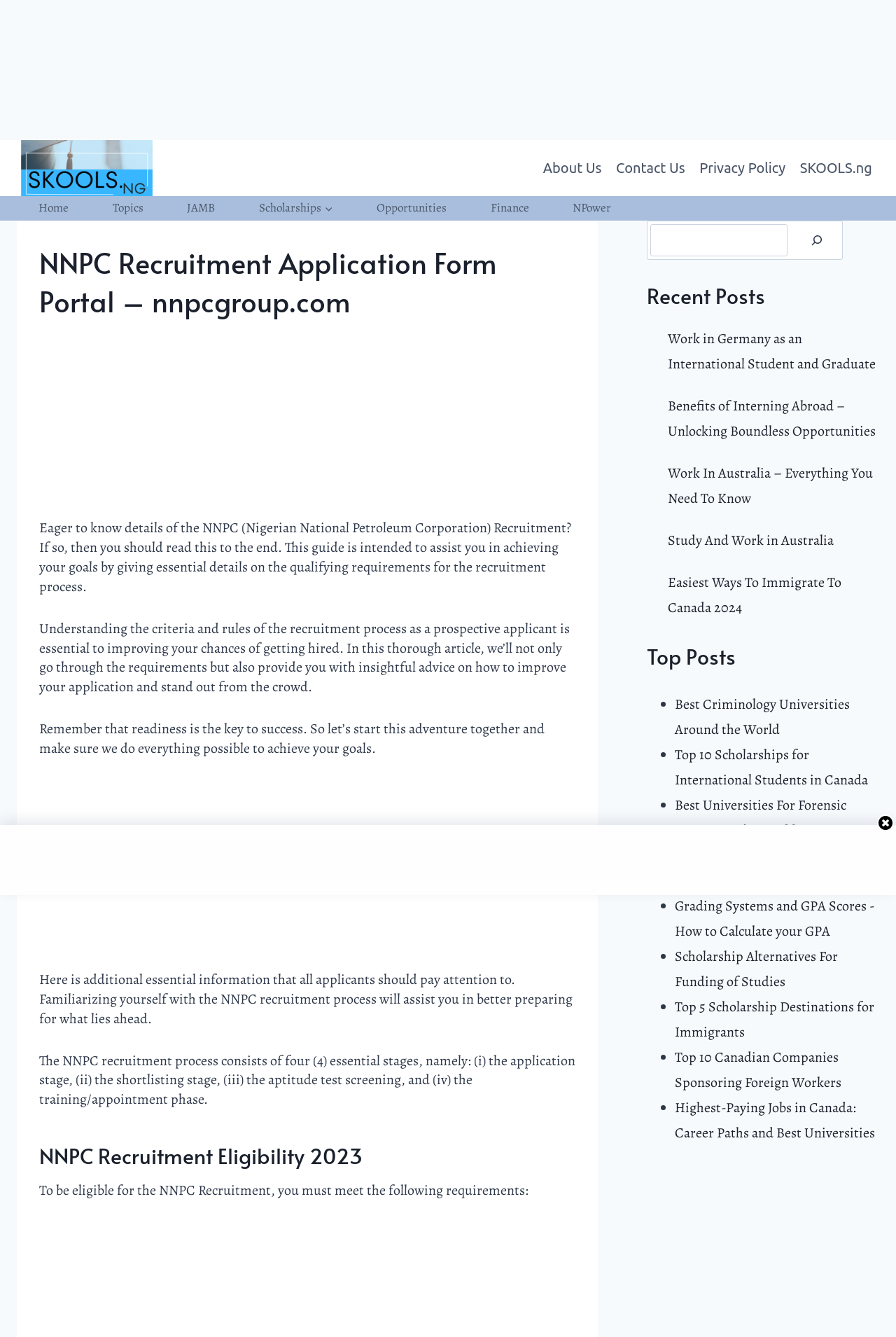Identify and provide the bounding box for the element described by: "aria-label="Search"".

[0.887, 0.167, 0.937, 0.191]